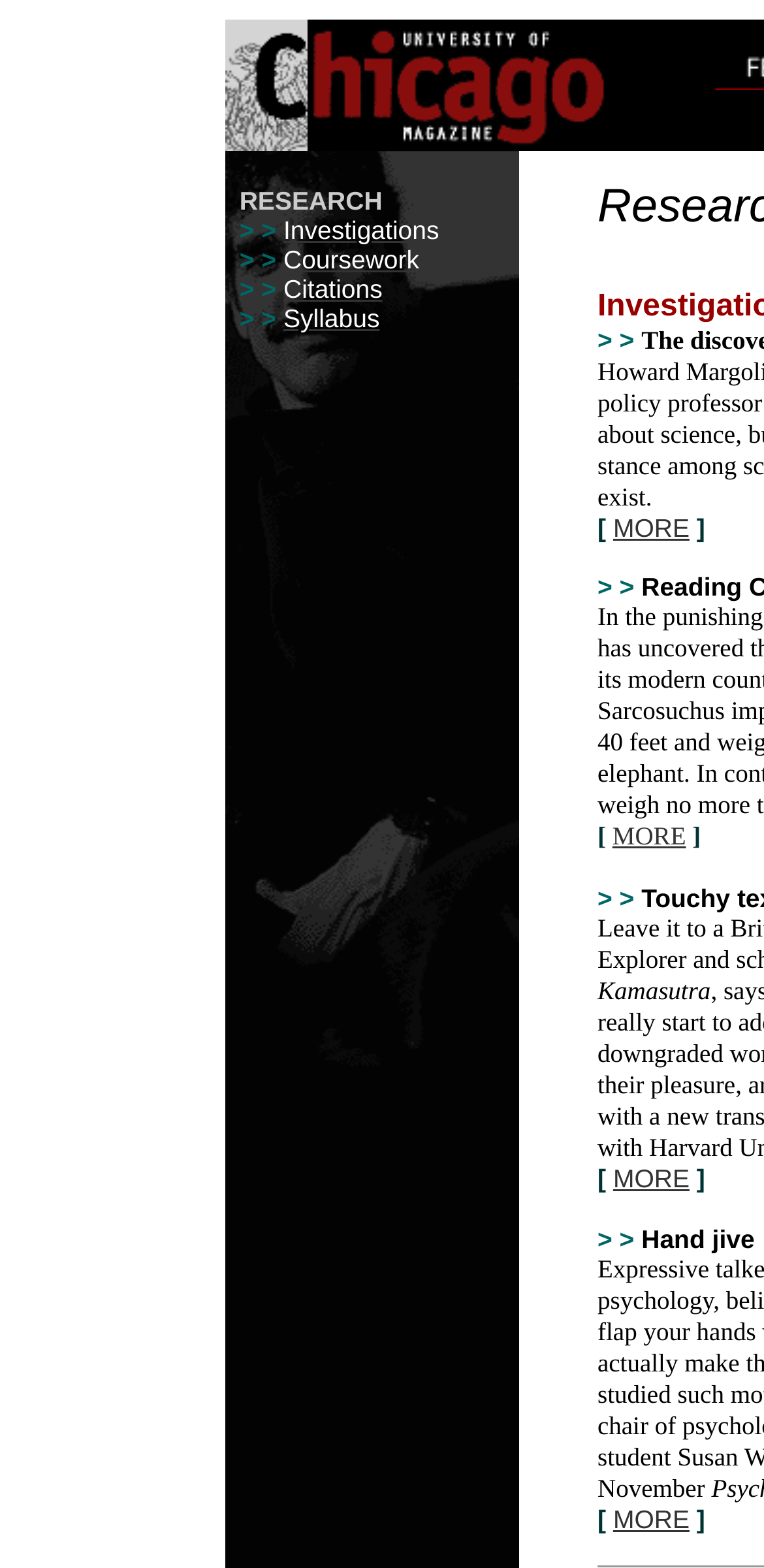Identify the bounding box coordinates of the area that should be clicked in order to complete the given instruction: "Click the University of Chicago Magazine logo". The bounding box coordinates should be four float numbers between 0 and 1, i.e., [left, top, right, bottom].

[0.295, 0.012, 0.872, 0.096]